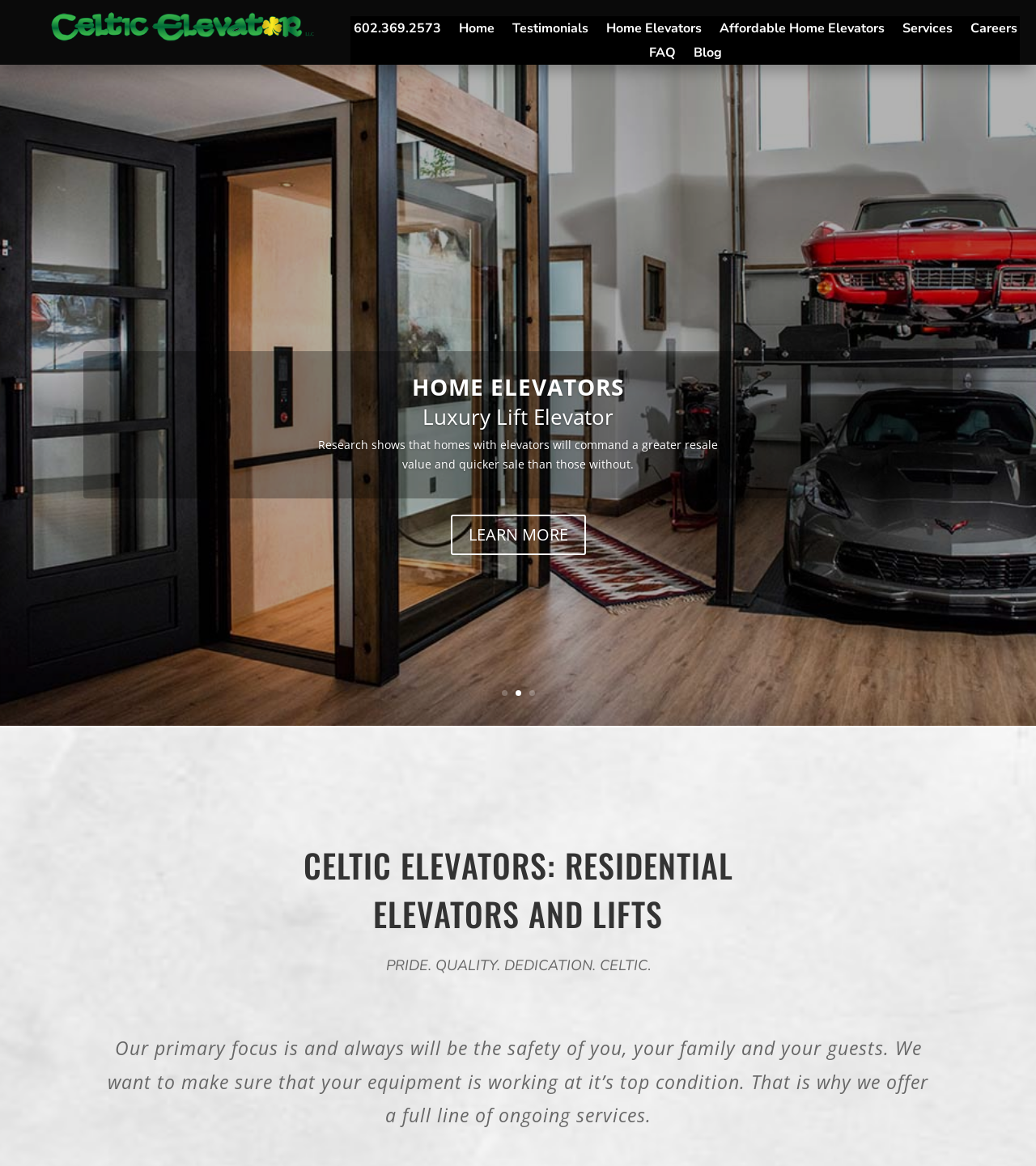What is the benefit of having a home elevator?
Based on the image, give a one-word or short phrase answer.

Increased resale value